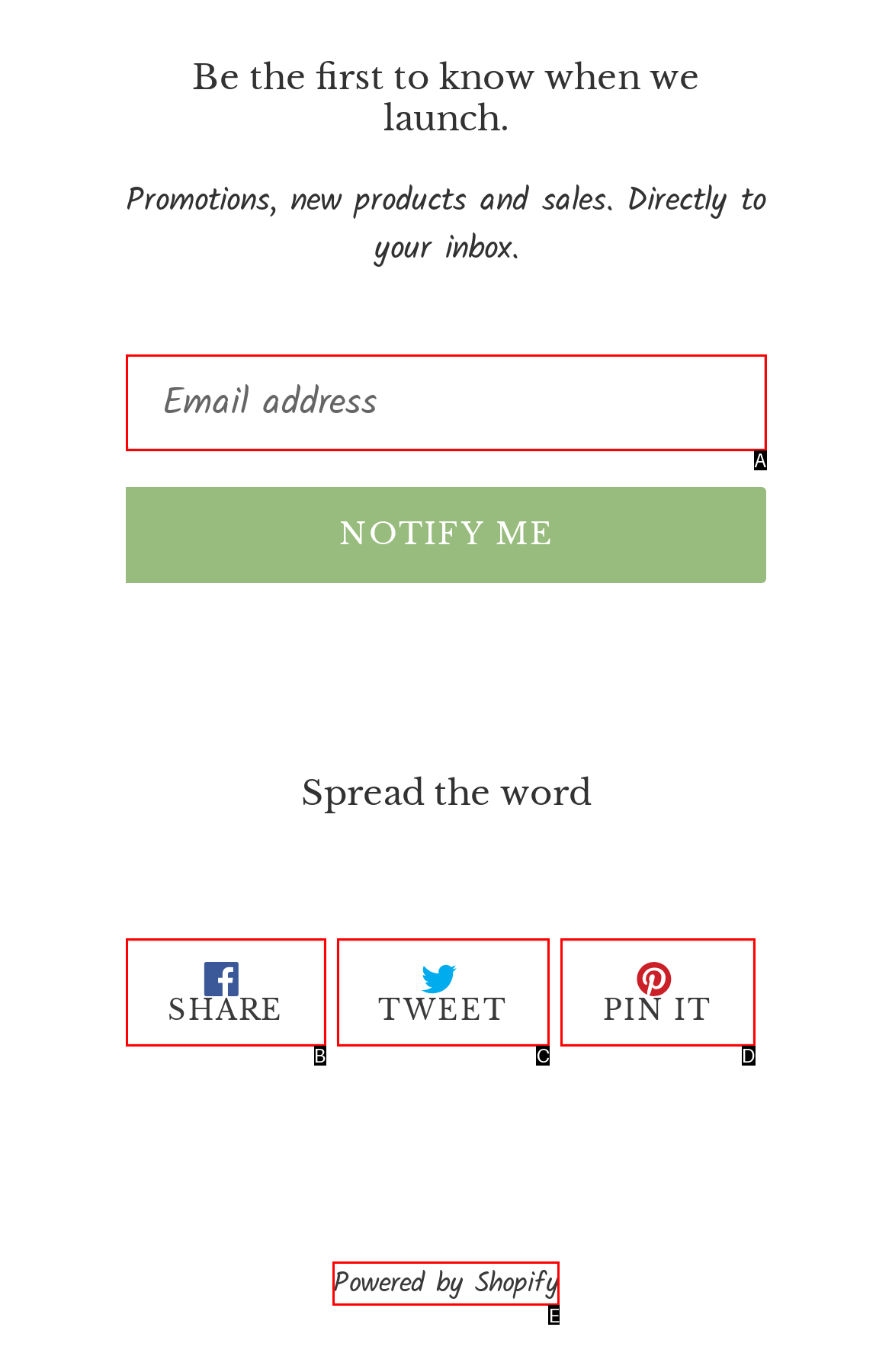Find the HTML element that corresponds to the description: Powered by Shopify. Indicate your selection by the letter of the appropriate option.

E